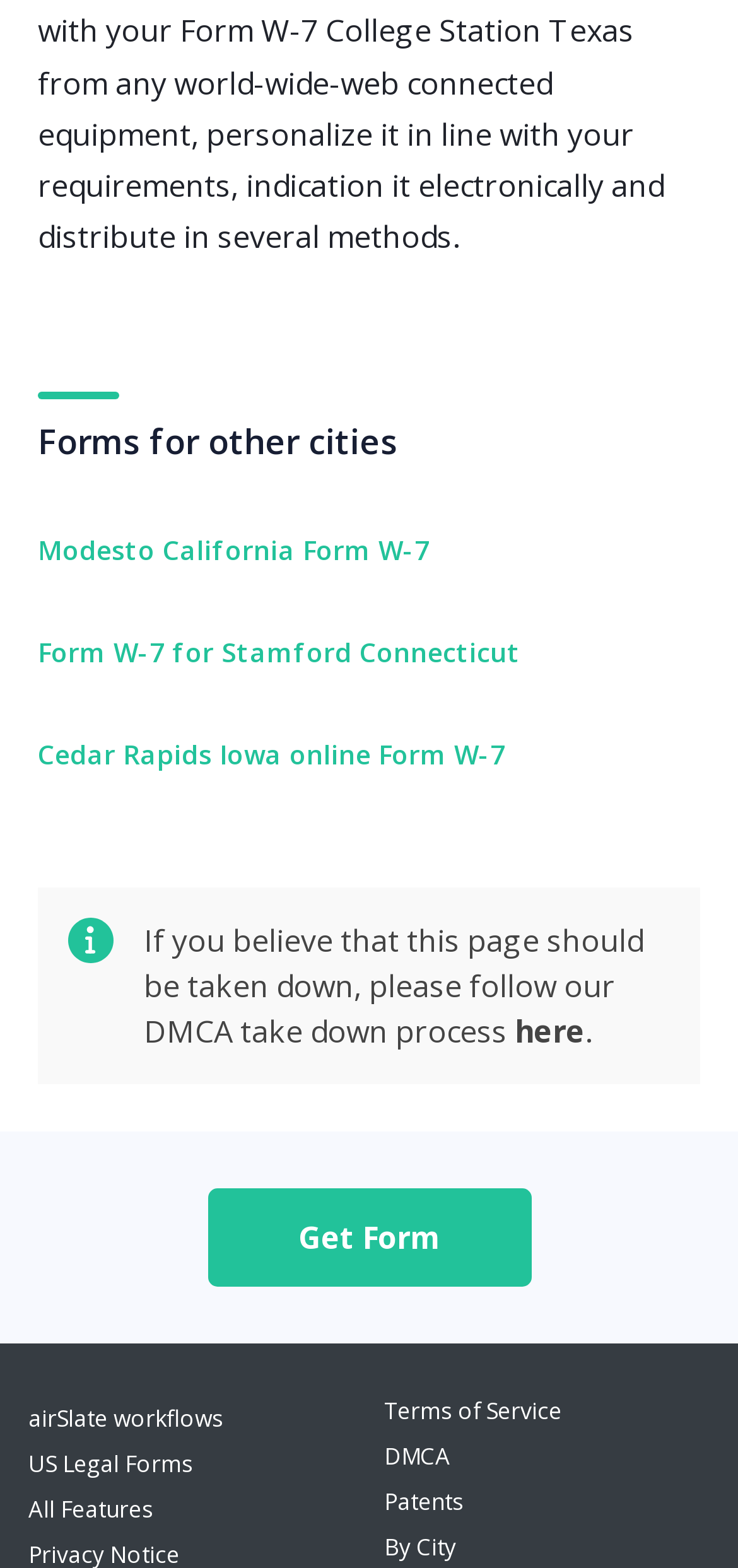Extract the bounding box coordinates of the UI element described: "Form W-7 for Stamford Connecticut". Provide the coordinates in the format [left, top, right, bottom] with values ranging from 0 to 1.

[0.051, 0.401, 0.949, 0.43]